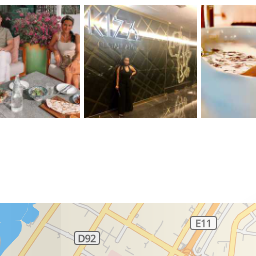Refer to the image and provide an in-depth answer to the question:
What is the focus of the restaurant?

The caption states that the array of exquisite dishes on the table 'reflects the restaurant's commitment to fine dining', indicating that the focus of the restaurant is on fine dining.